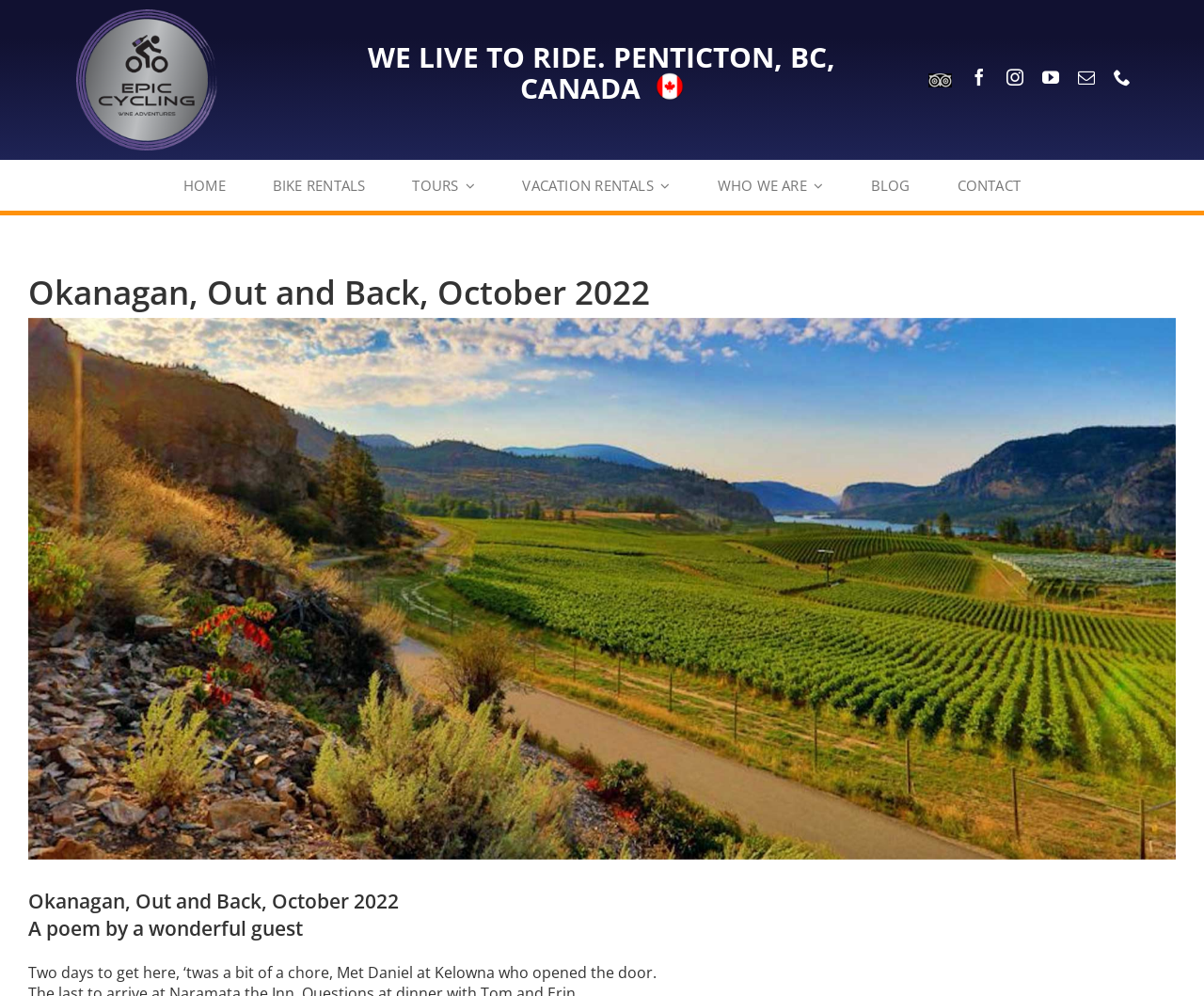Please reply to the following question with a single word or a short phrase:
What is the theme of the webpage?

Cycling